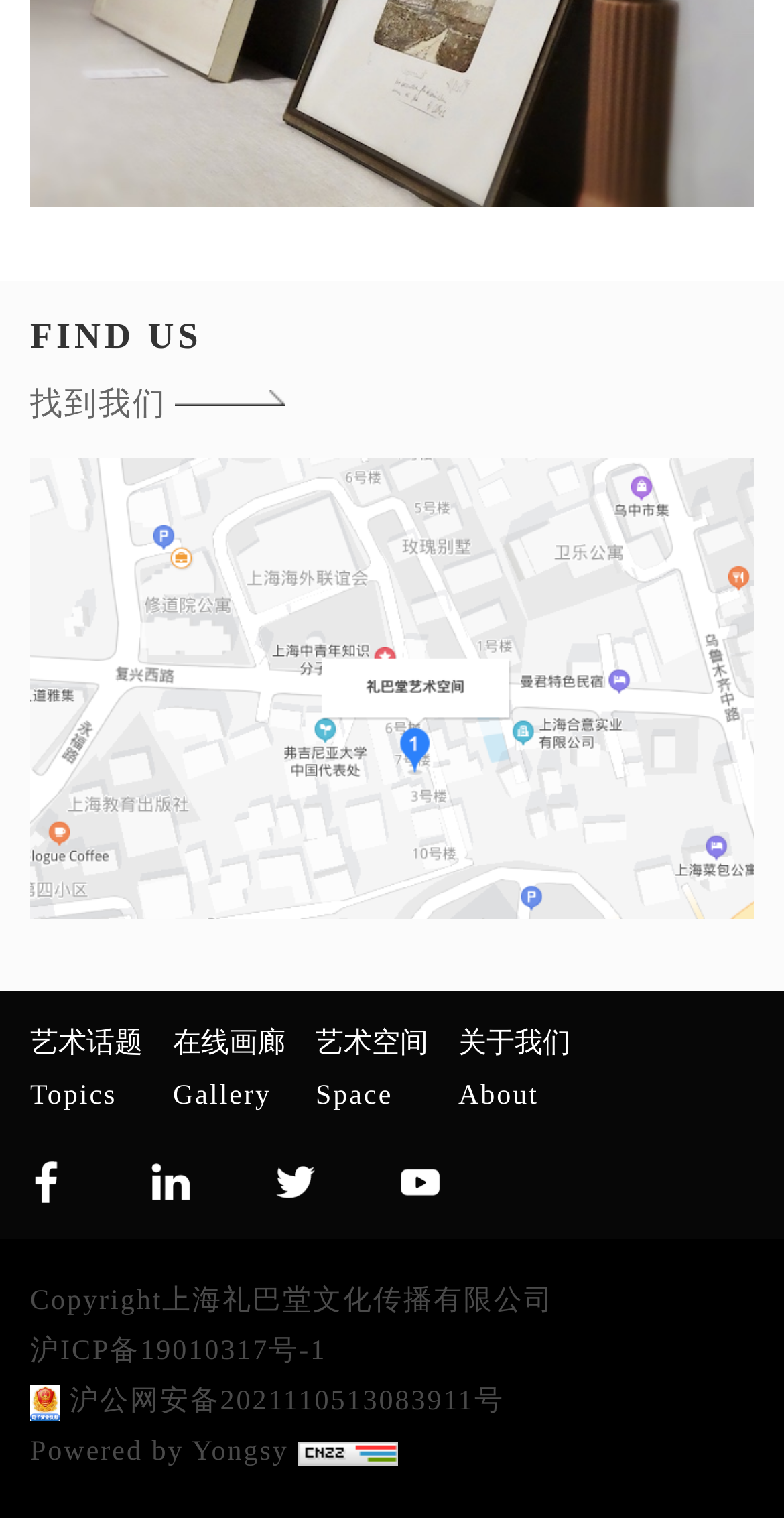Provide the bounding box coordinates of the UI element that matches the description: "艺术话题 Topics".

[0.038, 0.68, 0.182, 0.733]